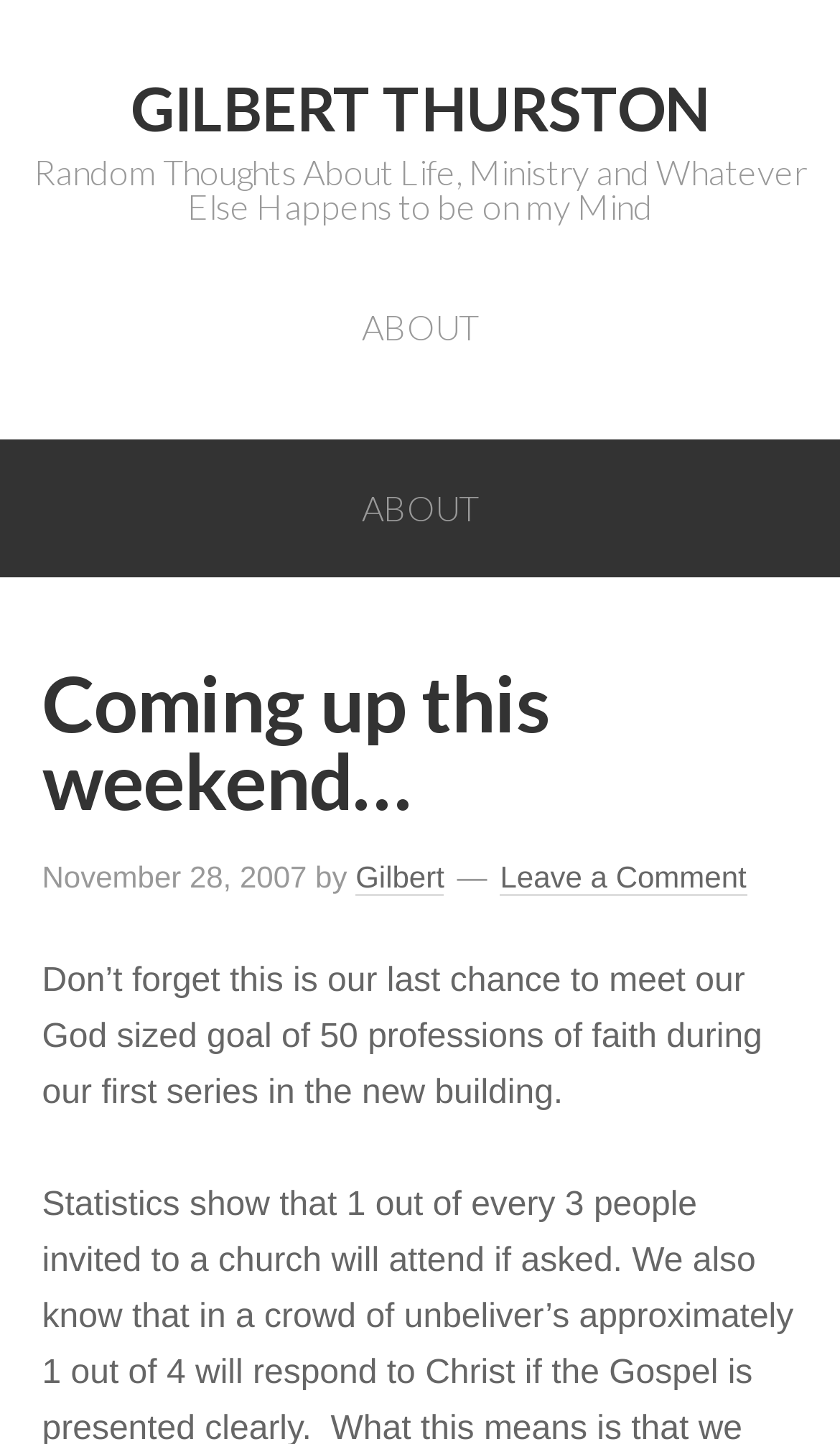Based on the element description: "Gilbert", identify the UI element and provide its bounding box coordinates. Use four float numbers between 0 and 1, [left, top, right, bottom].

[0.423, 0.595, 0.529, 0.621]